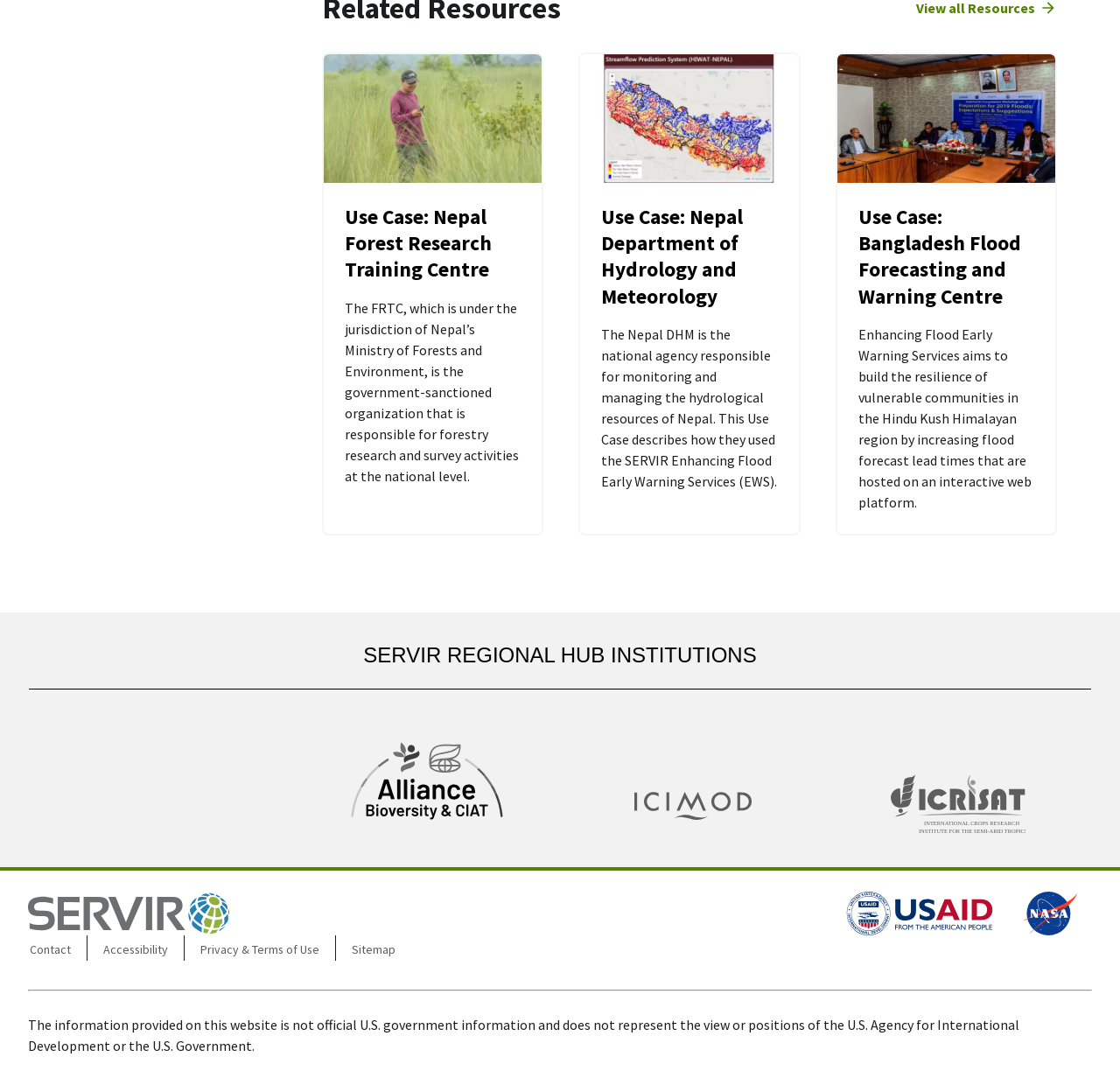Locate the bounding box coordinates of the element you need to click to accomplish the task described by this instruction: "Click on the Servir Logo".

[0.025, 0.832, 0.488, 0.873]